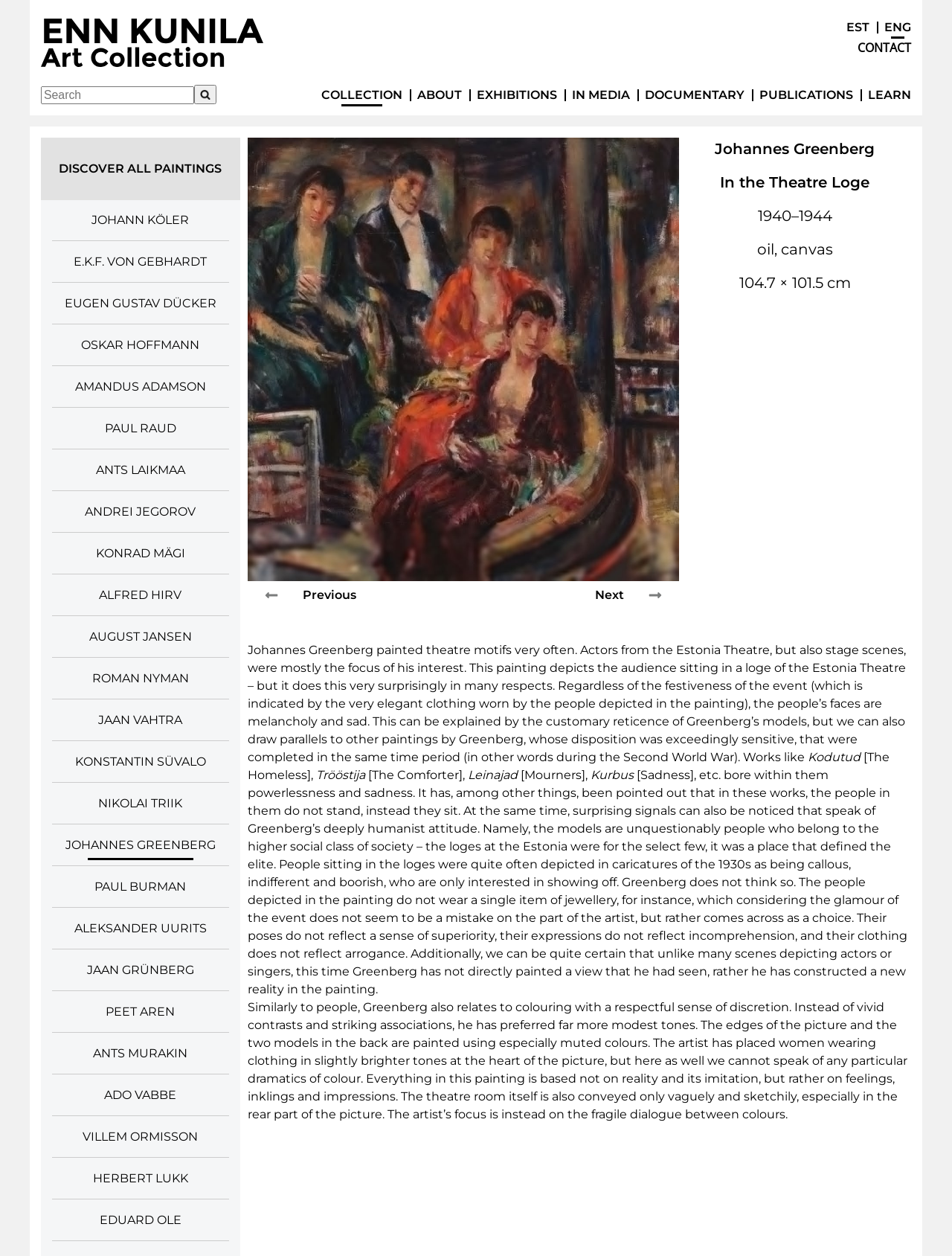Respond with a single word or phrase for the following question: 
What is the size of the painting?

104.7 × 101.5 cm